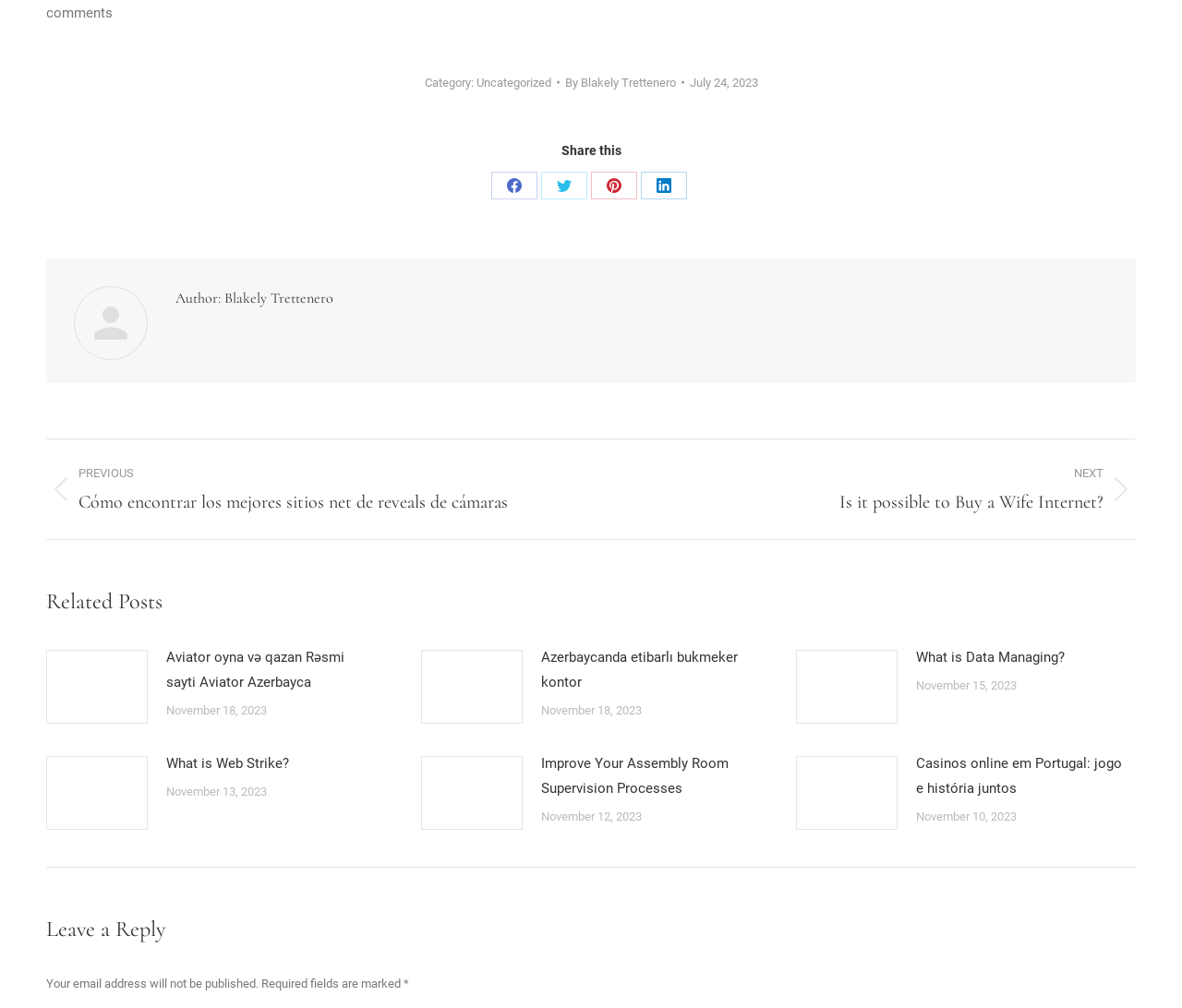What is the title of the previous post?
Provide a detailed answer to the question using information from the image.

I found the 'Previous post:' link, which has the title 'Cómo encontrar los mejores sitios net de reveals de cámaras'. This suggests that the title of the previous post is 'Cómo encontrar los mejores sitios net de reveals de cámaras'.